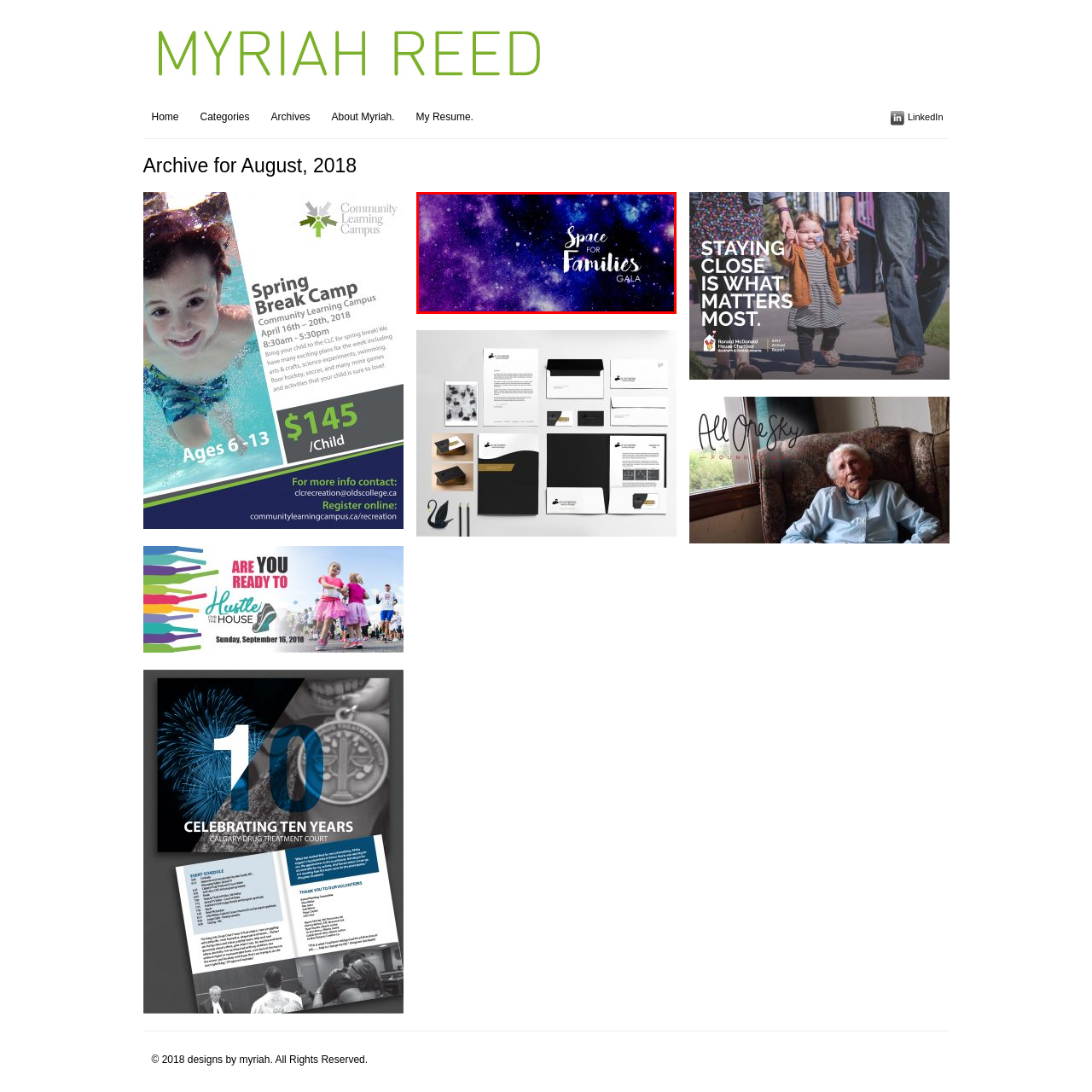Offer a detailed caption for the image that is surrounded by the red border.

The image features an eye-catching design for the "Space for Families Gala." Against a backdrop of a vibrant cosmic scene filled with deep purples, blues, and hints of stars, the text elegantly proclaims the event's title. "Space for Families" is prominently displayed in a stylish, flowing font, blending seamlessly with the celestial theme, while "GALA" stands out in bold letters. This visual encapsulation suggests a festive atmosphere aimed at supporting families, inviting attendees to engage in a night of celebration and community.